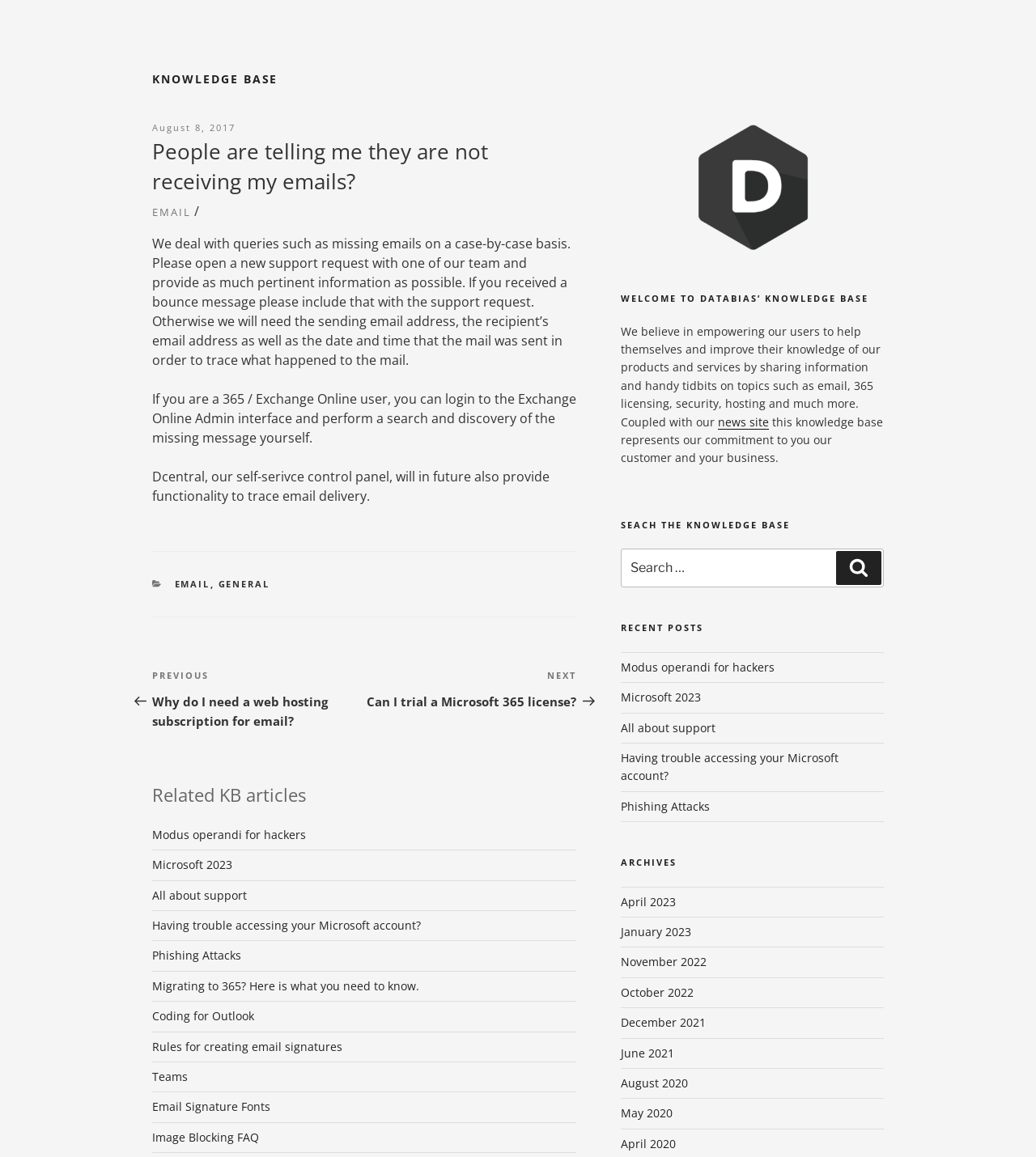Please give the bounding box coordinates of the area that should be clicked to fulfill the following instruction: "Search for a topic in the knowledge base". The coordinates should be in the format of four float numbers from 0 to 1, i.e., [left, top, right, bottom].

[0.599, 0.474, 0.853, 0.508]